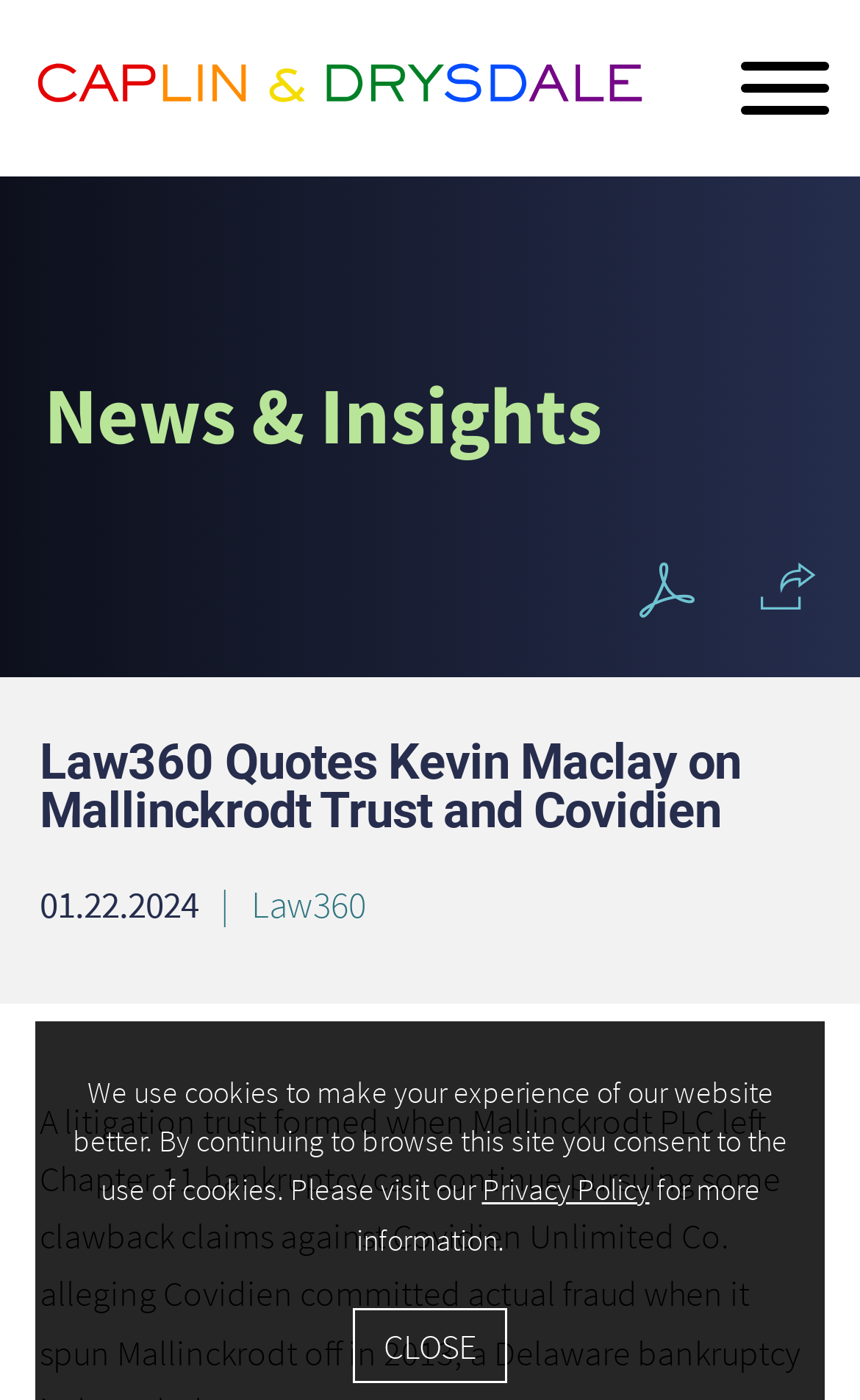Please identify the primary heading on the webpage and return its text.

Law360 Quotes Kevin Maclay on Mallinckrodt Trust and Covidien